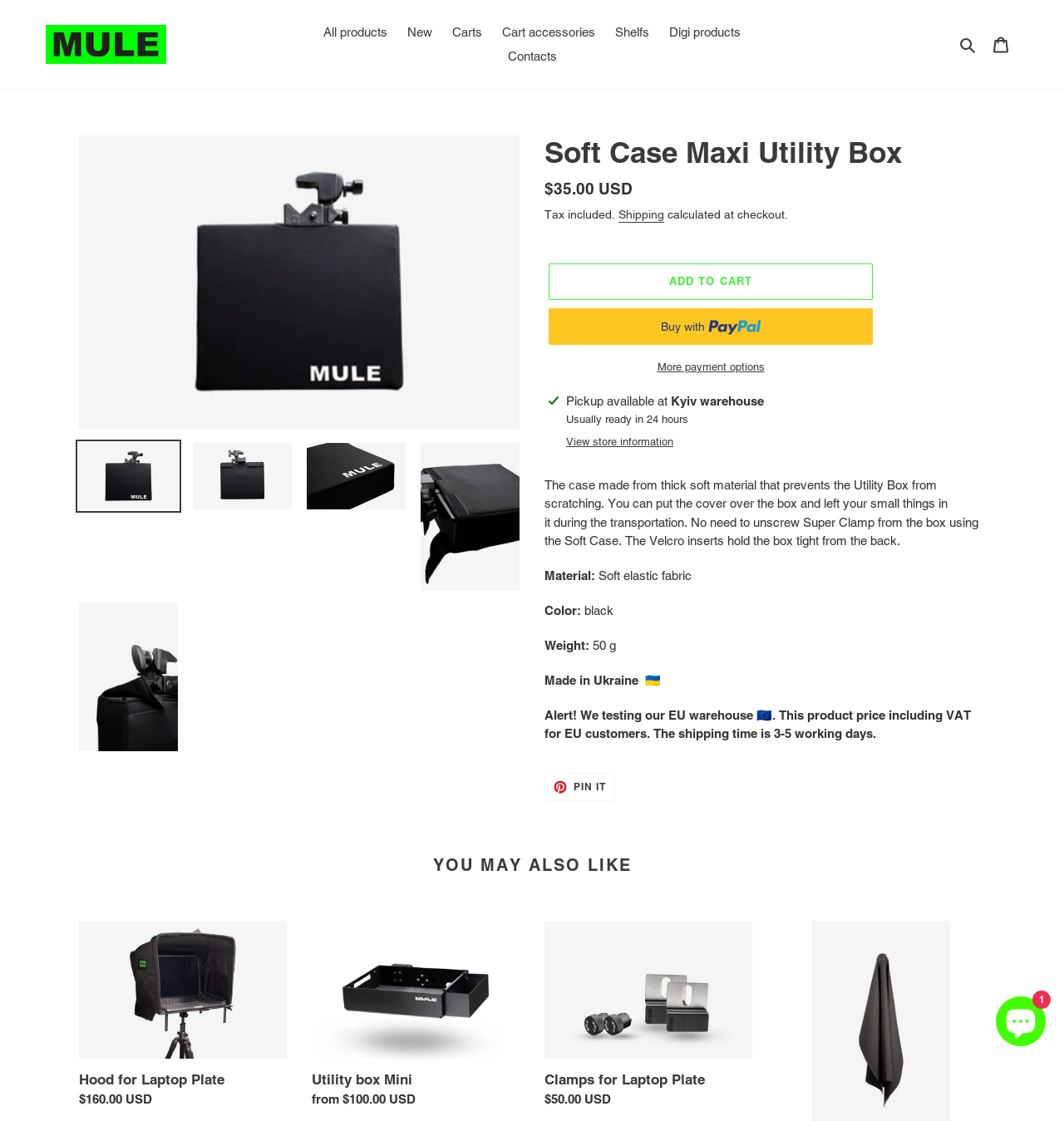Using the element description: "aria-describedby="a11y-external-message"", determine the bounding box coordinates. The coordinates should be in the format [left, top, right, bottom], with values between 0 and 1.

[0.178, 0.392, 0.277, 0.457]